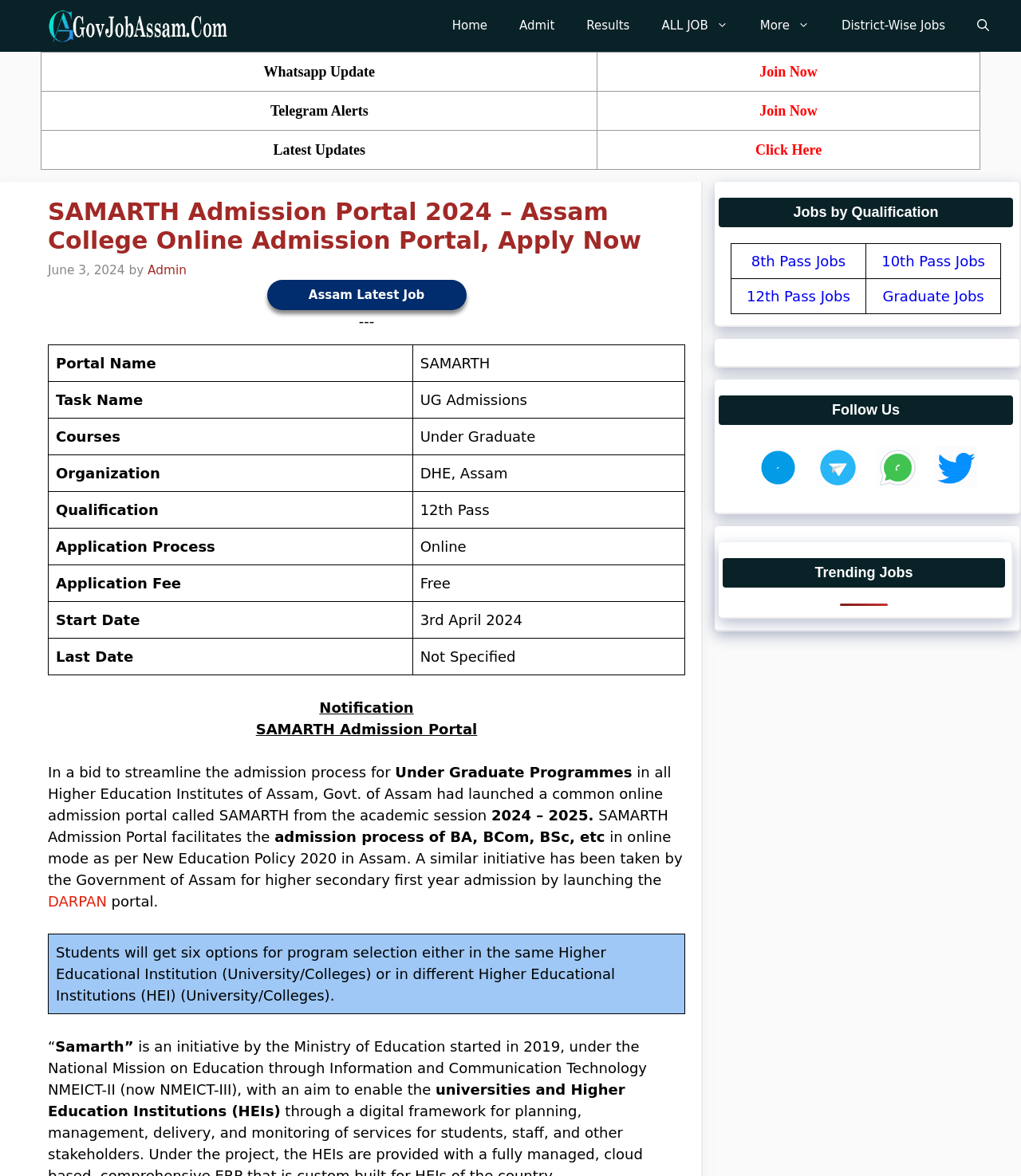How many options will students get for program selection?
Using the image, respond with a single word or phrase.

six